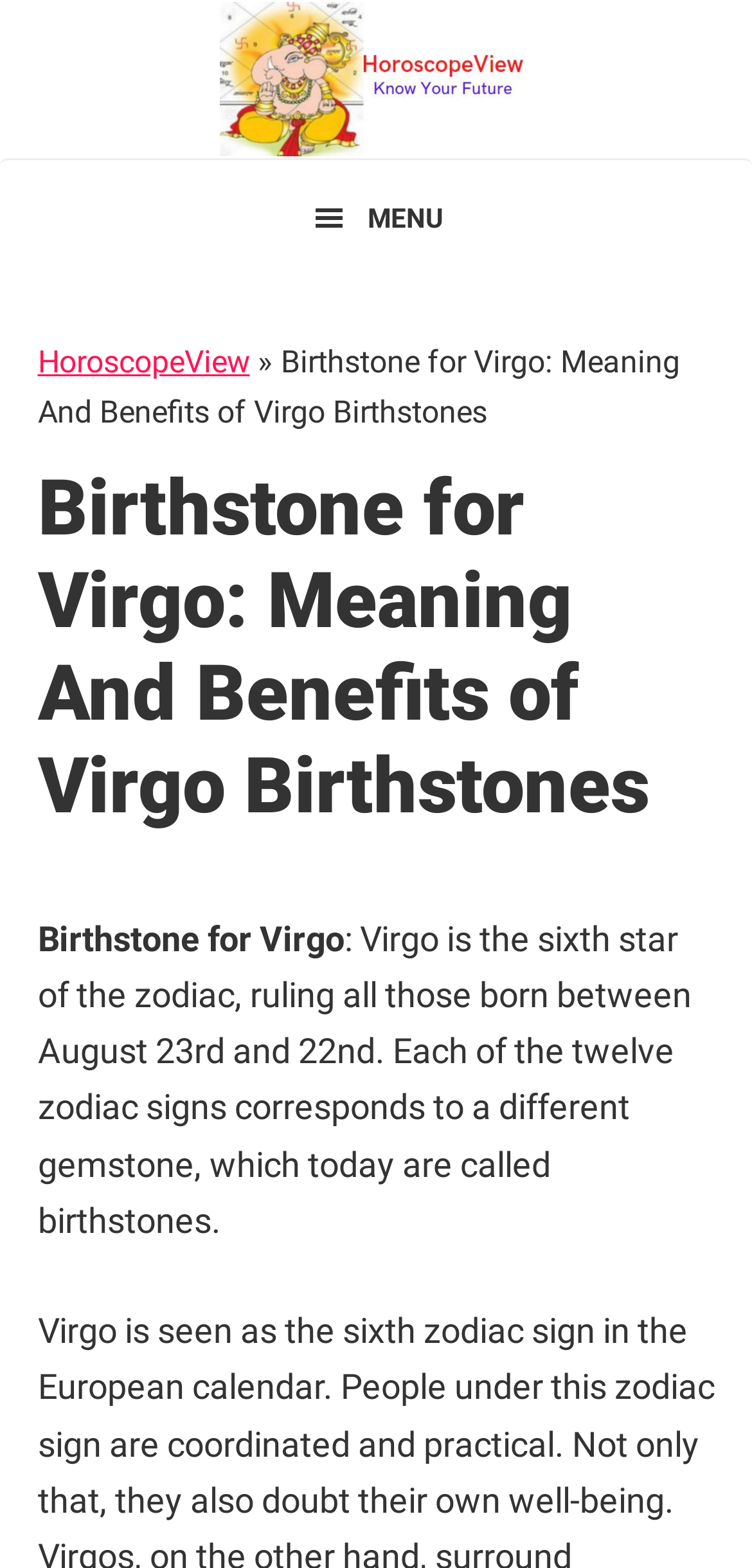Create a detailed summary of the webpage's content and design.

The webpage is about the birthstone for Virgo, which is blue sapphire. At the top left corner, there are three links: "Skip to primary navigation", "Skip to main content", and "Skip to primary sidebar". Below these links, there is a prominent link "HoroscopeView" that spans almost the entire width of the page. 

To the right of the "HoroscopeView" link, there is a button with a menu icon, which is not pressed or expanded. When clicked, it reveals a dropdown menu with another "HoroscopeView" link, a right-pointing arrow symbol, and a header that reads "Birthstone for Virgo: Meaning And Benefits of Virgo Birthstones". 

Below the menu button, there is a large header that occupies most of the page width, repeating the same title "Birthstone for Virgo: Meaning And Benefits of Virgo Birthstones". Underneath the header, there is a paragraph of text that explains the significance of birthstones in the zodiac, specifically for Virgo, which is the sixth sign of the zodiac, ruling those born between August 23rd and September 22nd.